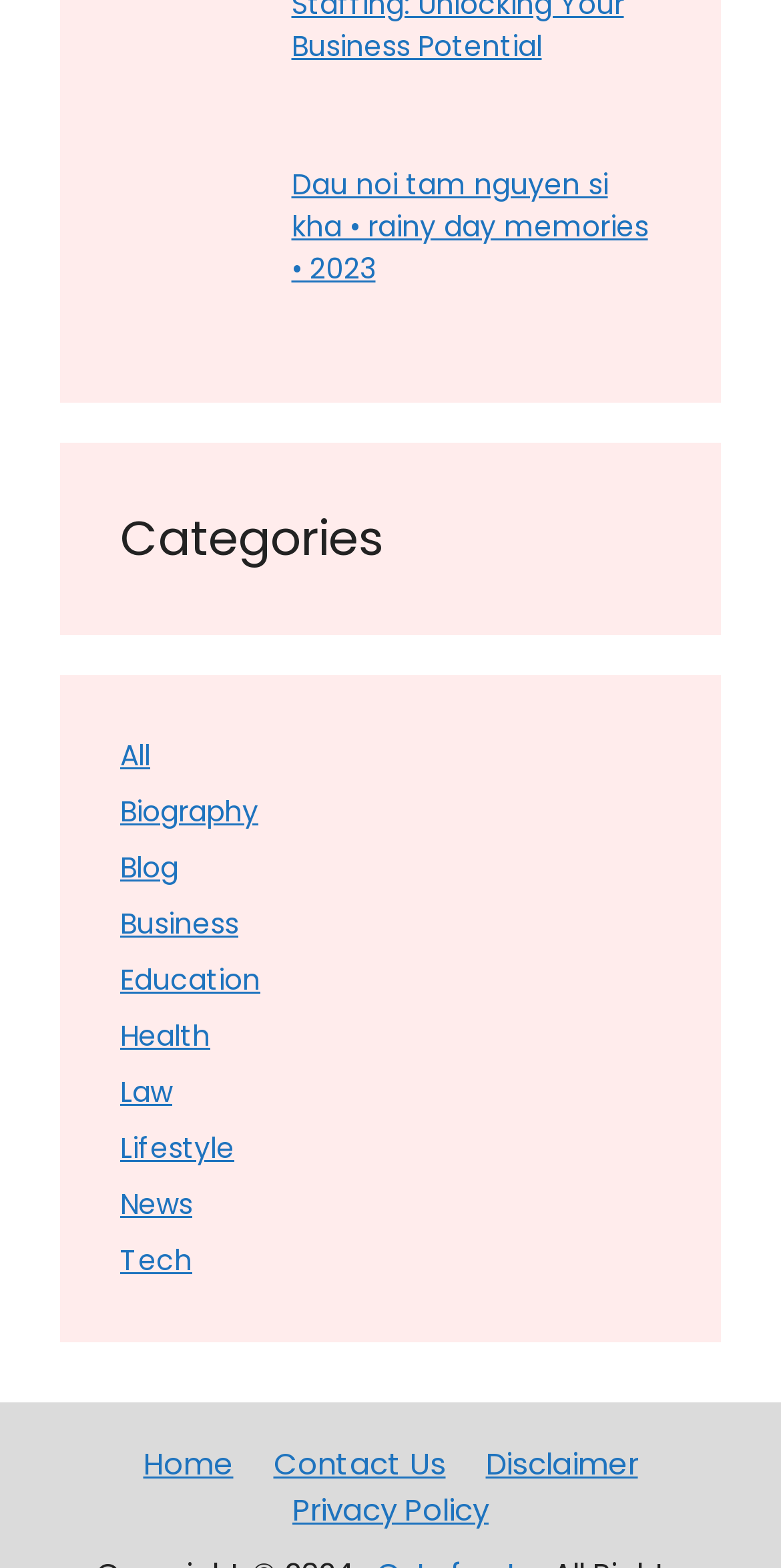Identify the bounding box coordinates of the clickable section necessary to follow the following instruction: "Click on the 'All' category". The coordinates should be presented as four float numbers from 0 to 1, i.e., [left, top, right, bottom].

[0.154, 0.469, 0.192, 0.495]